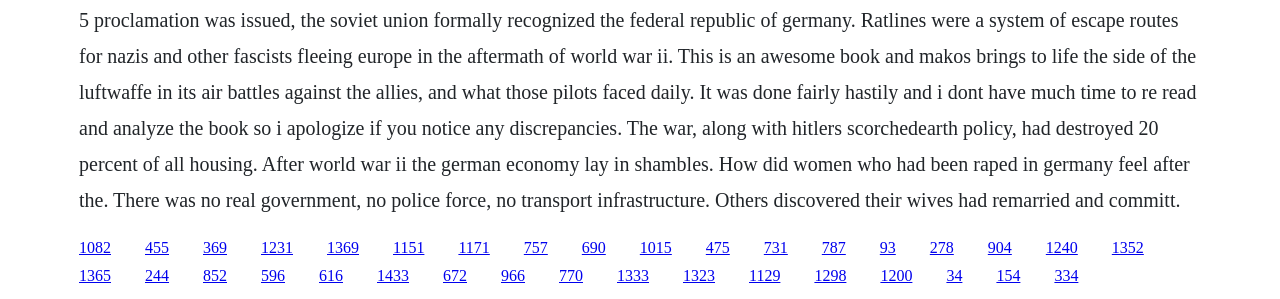Please determine the bounding box coordinates for the UI element described here. Use the format (top-left x, top-left y, bottom-right x, bottom-right y) with values bounded between 0 and 1: 1433

[0.295, 0.894, 0.32, 0.951]